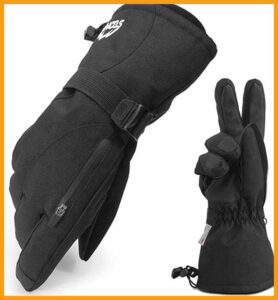Provide an in-depth description of the image.

The image showcases a pair of STOMP Snowmobile Gloves, designed for optimal performance in cold weather. The gloves feature a sleek black exterior with a sturdy buckle closure, which ensures a secure fit for various hand sizes. The innovative material composition includes 40 grams of 3M Thinsulate and 140 grams of warm cotton insulation, providing excellent warmth even in harsh winter conditions.

Notably, these gloves are both waterproof and windproof, employing a three-layer softshell composite to fend off chilly winds and snow, while the waterproof TPU membrane keeps hands dry. A practical zipper pocket is integrated for storing essentials like keys or cash, and the gloves have an adjustable drawstring and buckle wrist strap to block cold air. This combination of features makes the STOMP Snowmobile Gloves an ideal choice for any winter outdoor activity, ensuring comfort and usability in extreme conditions.